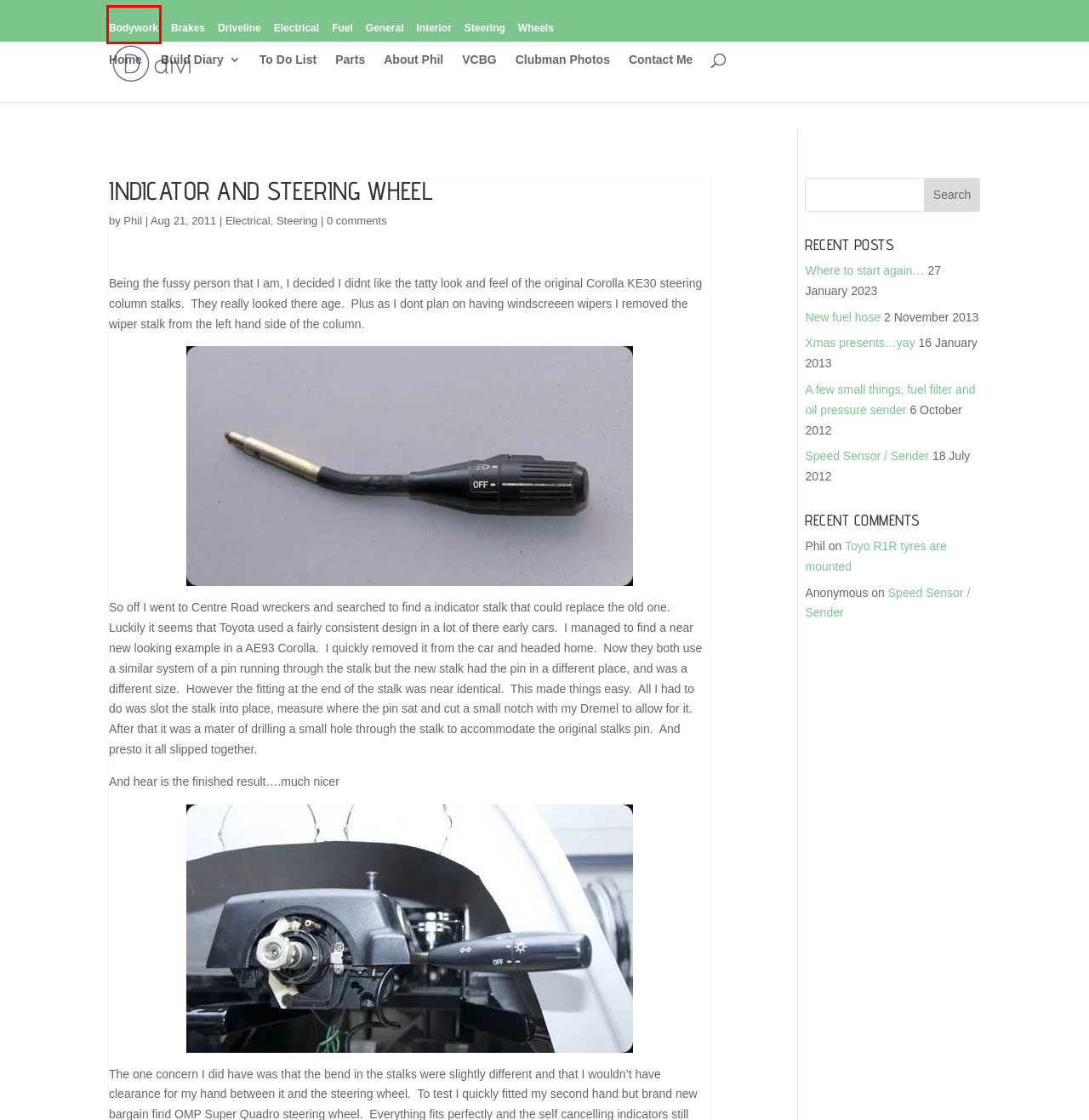A screenshot of a webpage is given, featuring a red bounding box around a UI element. Please choose the webpage description that best aligns with the new webpage after clicking the element in the bounding box. These are the descriptions:
A. To Do List - Arrow Clubman
B. Where to start again... - Arrow Clubman
C. Interior - Arrow Clubman
D. Electrical - Arrow Clubman
E. A few small things, fuel filter and oil pressure sender - Arrow Clubman
F. Contact Me - Arrow Clubman
G. Bodywork - Arrow Clubman
H. Toyo R1R tyres are mounted - Arrow Clubman

G